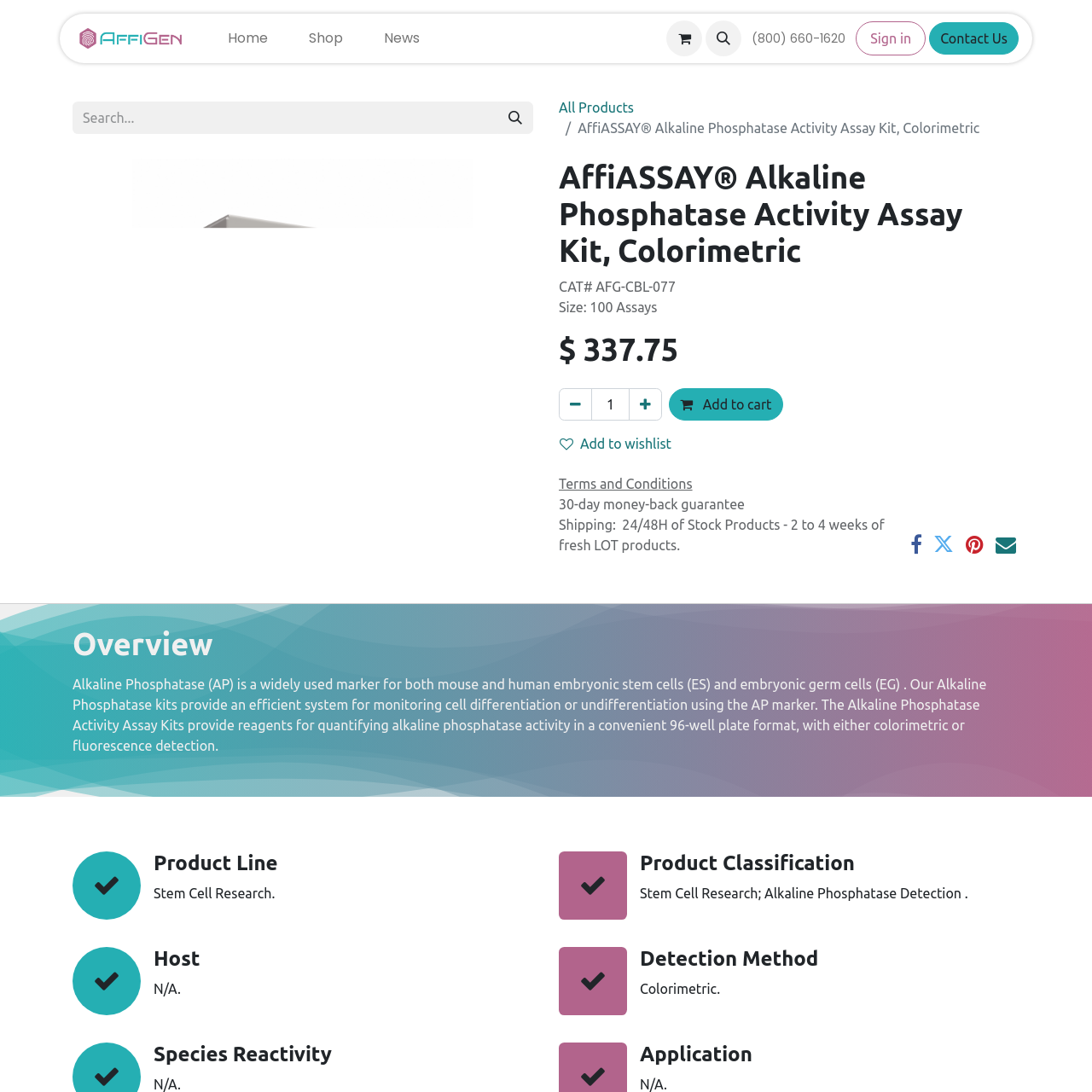Please mark the bounding box coordinates of the area that should be clicked to carry out the instruction: "Sign in".

[0.784, 0.019, 0.848, 0.051]